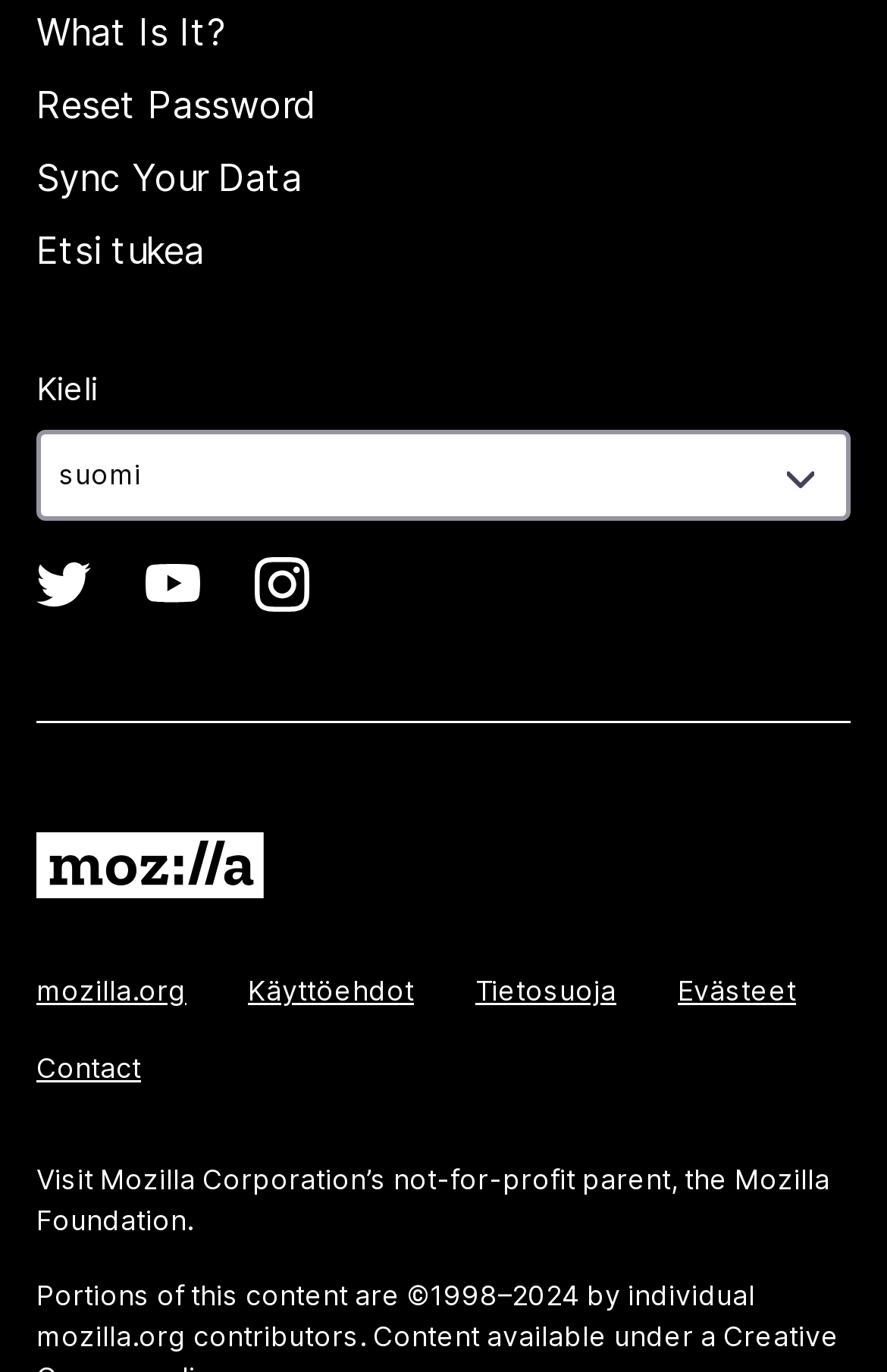From the given element description: "Reset Password", find the bounding box for the UI element. Provide the coordinates as four float numbers between 0 and 1, in the order [left, top, right, bottom].

[0.041, 0.06, 0.356, 0.093]